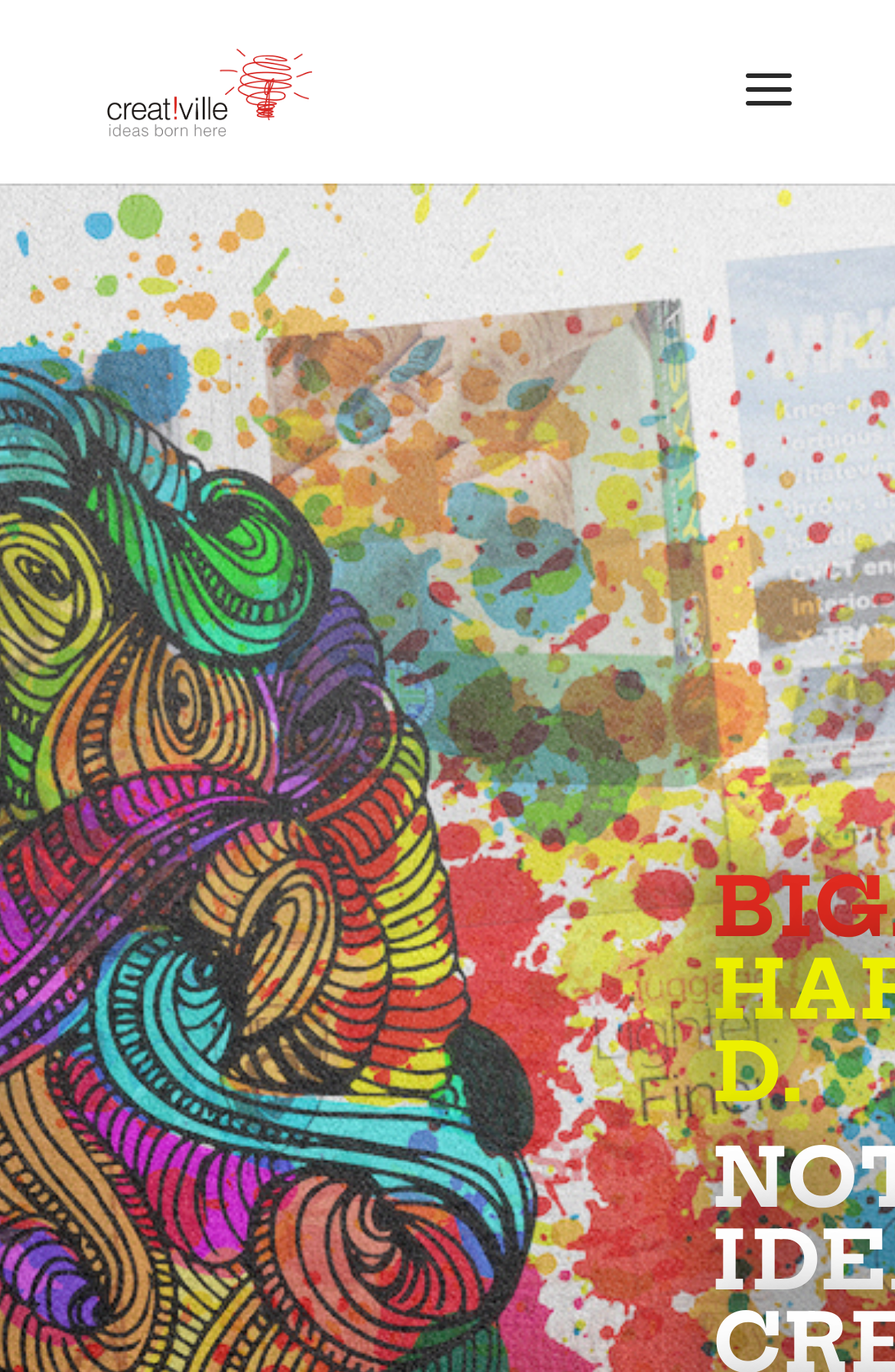Given the element description alt="Creativille Concepts + Design", specify the bounding box coordinates of the corresponding UI element in the format (top-left x, top-left y, bottom-right x, bottom-right y). All values must be between 0 and 1.

[0.11, 0.048, 0.359, 0.08]